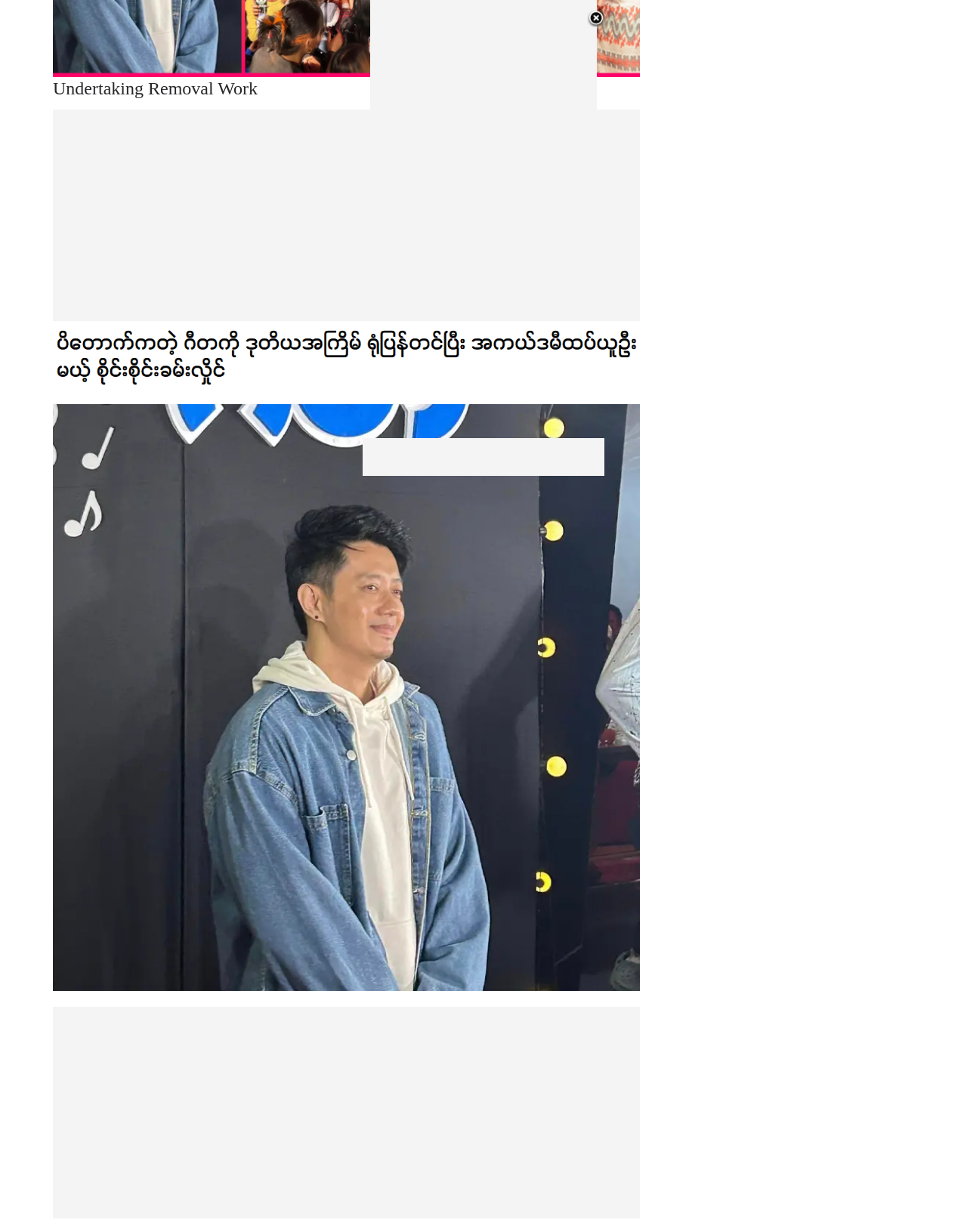Using the description: "aria-label="Advertisement" name="aswift_1" title="Advertisement"", identify the bounding box of the corresponding UI element in the screenshot.

[0.055, 0.089, 0.662, 0.261]